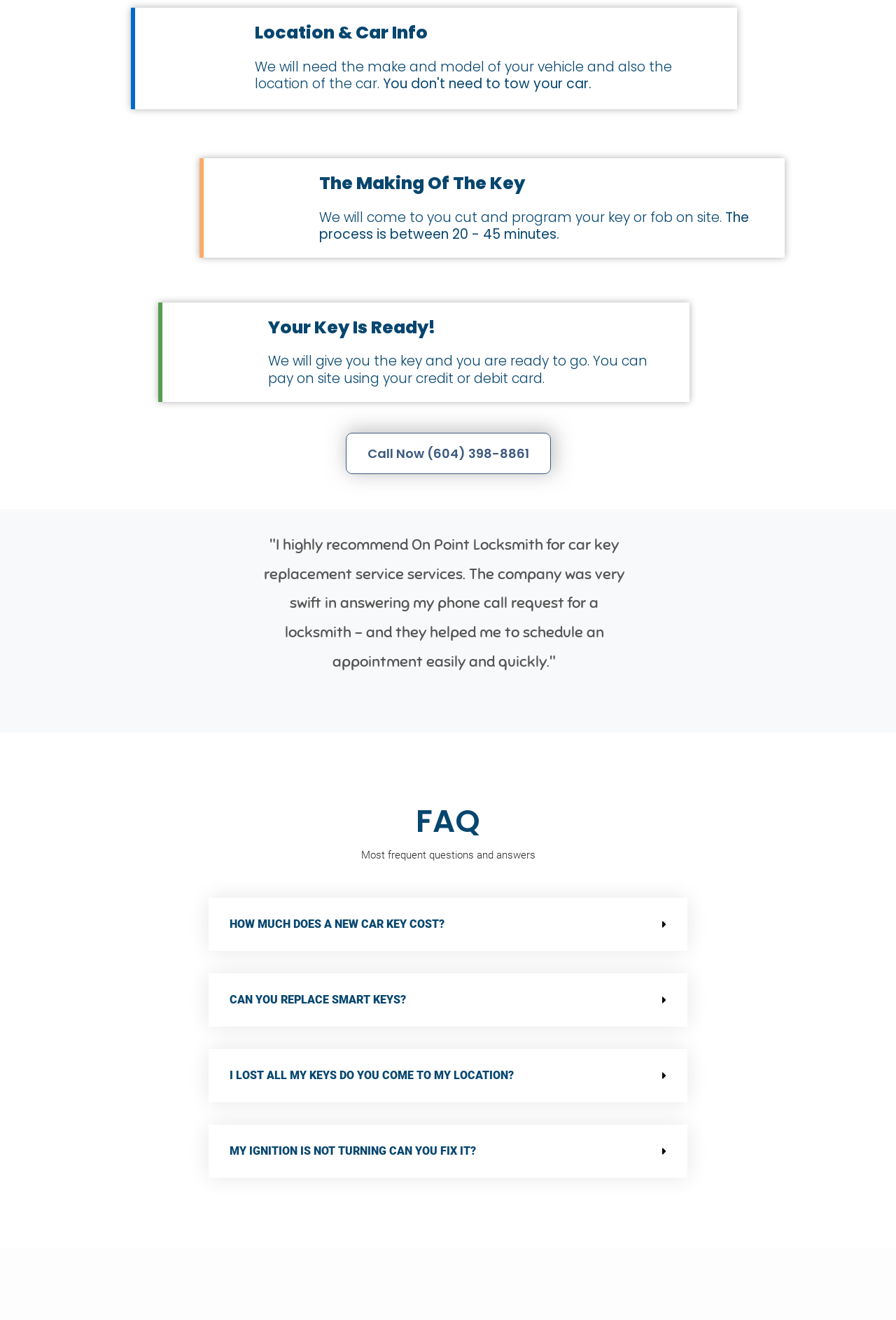Locate the bounding box coordinates of the clickable element to fulfill the following instruction: "Read the FAQ". Provide the coordinates as four float numbers between 0 and 1 in the format [left, top, right, bottom].

[0.233, 0.608, 0.767, 0.636]